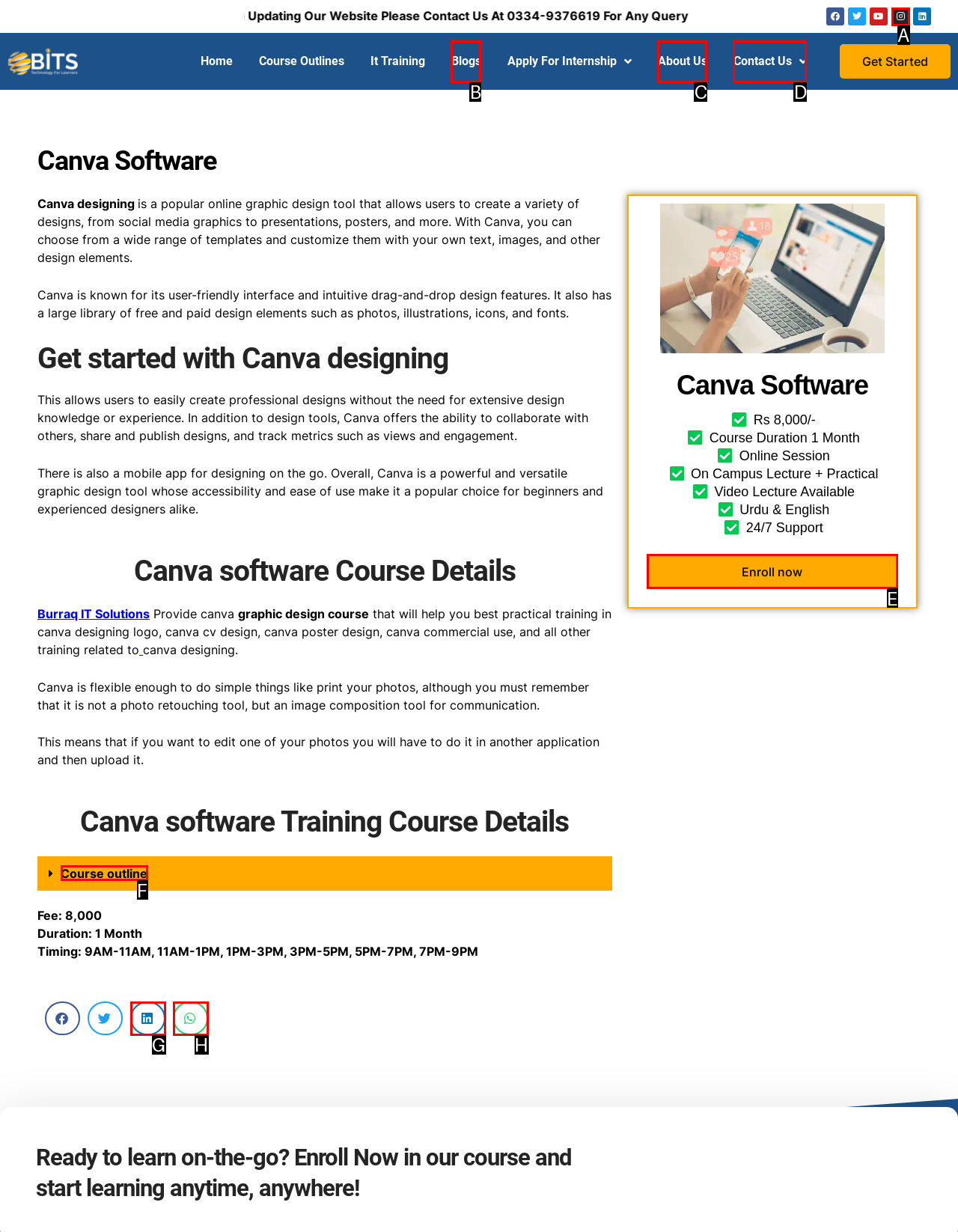Choose the letter of the UI element necessary for this task: Enroll now in the Canva software course
Answer with the correct letter.

E